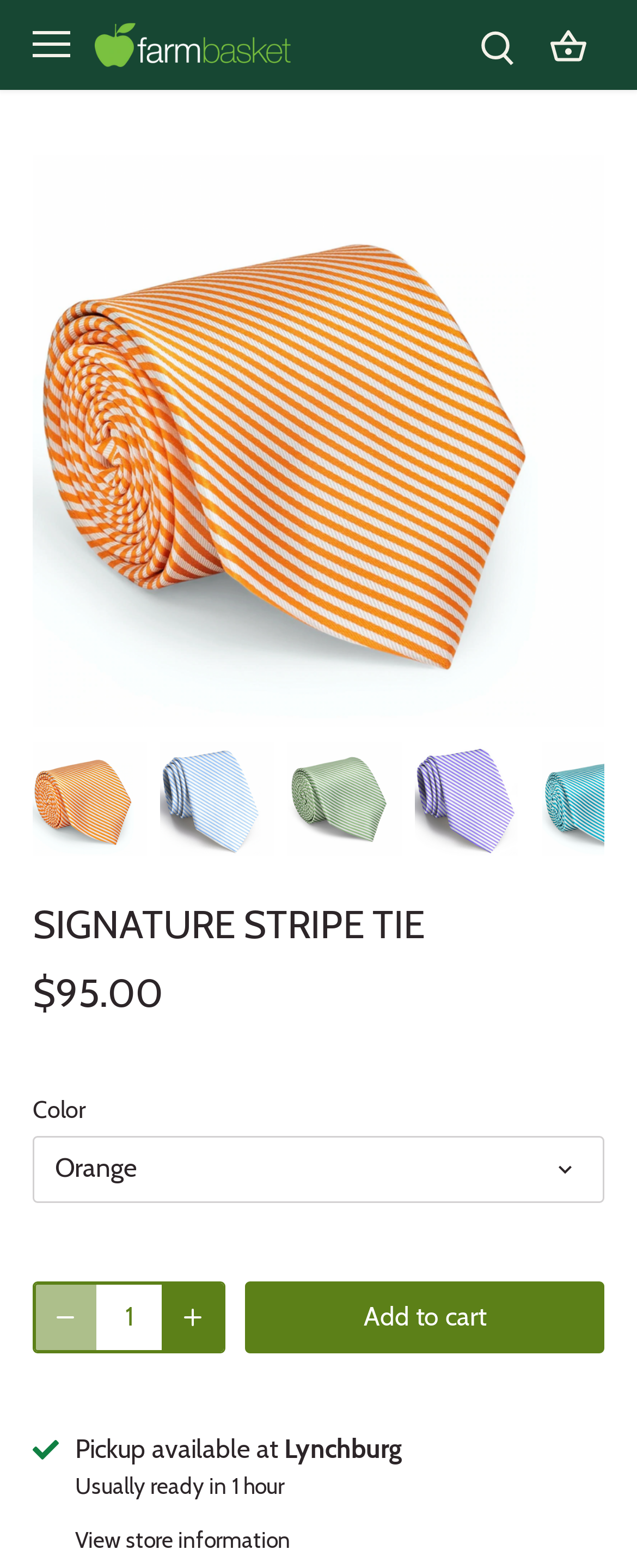Determine the bounding box coordinates of the clickable area required to perform the following instruction: "Go to cart". The coordinates should be represented as four float numbers between 0 and 1: [left, top, right, bottom].

[0.862, 0.0, 0.923, 0.057]